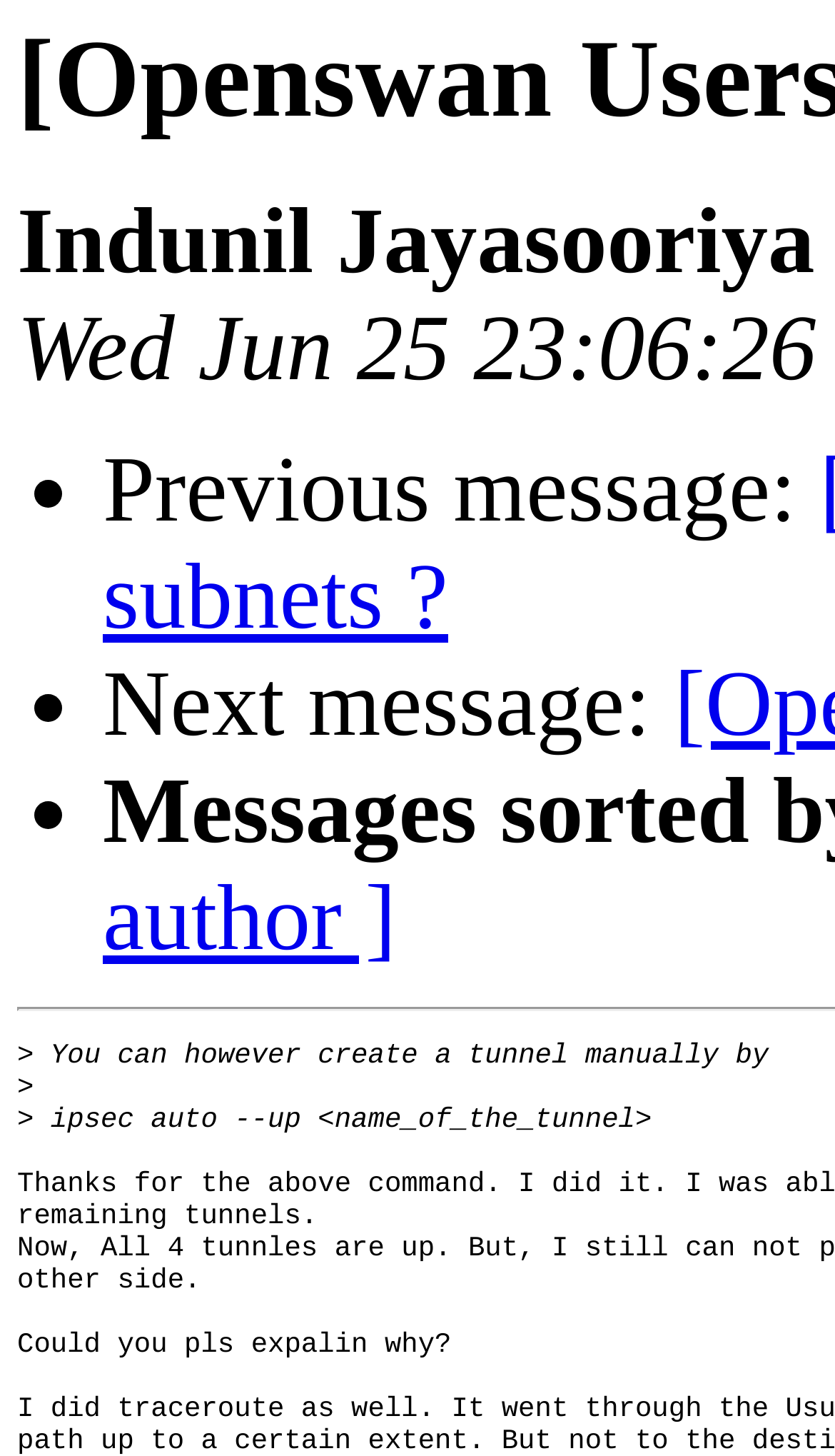What is the purpose of the 'ipsec auto --up' command?
Carefully analyze the image and provide a detailed answer to the question.

The purpose of the 'ipsec auto --up' command is inferred from the context of the webpage, which discusses creating a tunnel manually. The command is mentioned in the static text element 'ipsec auto --up <name_of_the_tunnel>' as a way to achieve this.